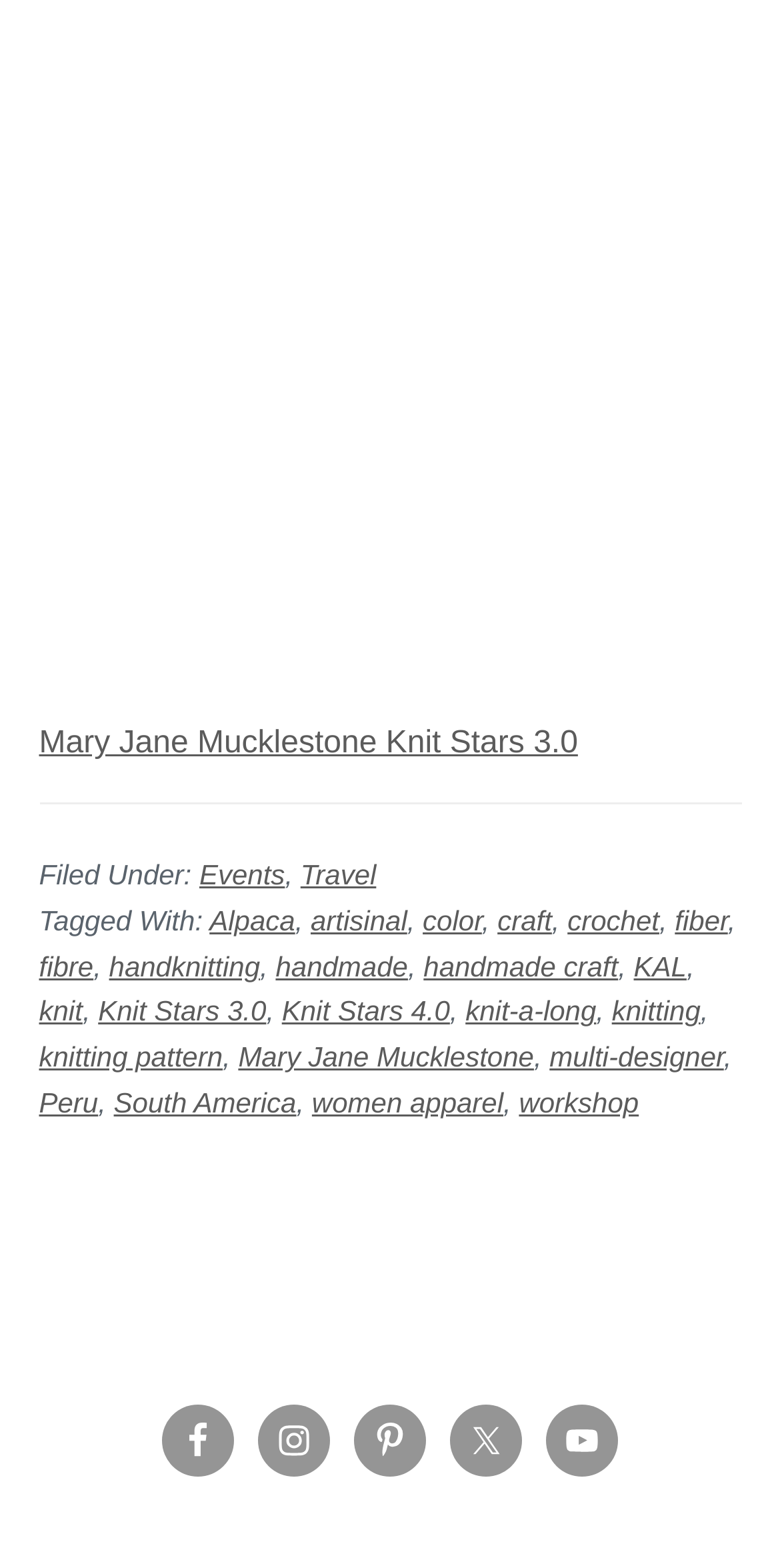Could you specify the bounding box coordinates for the clickable section to complete the following instruction: "Click on the link to Mary Jane Mucklestone Knit Stars 3.0"?

[0.05, 0.463, 0.741, 0.485]